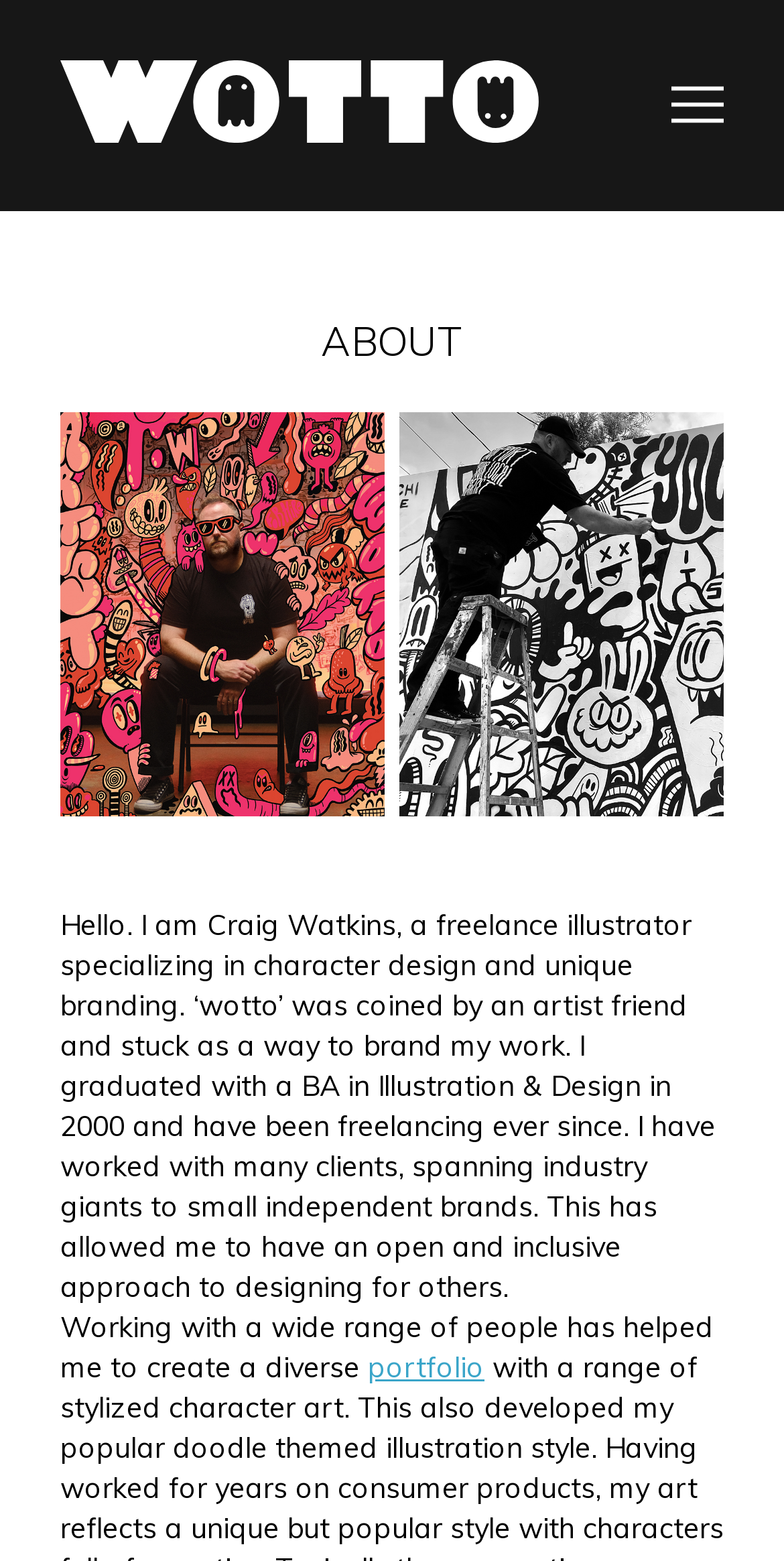Provide your answer in one word or a succinct phrase for the question: 
What type of design does the illustrator specialize in?

Character design